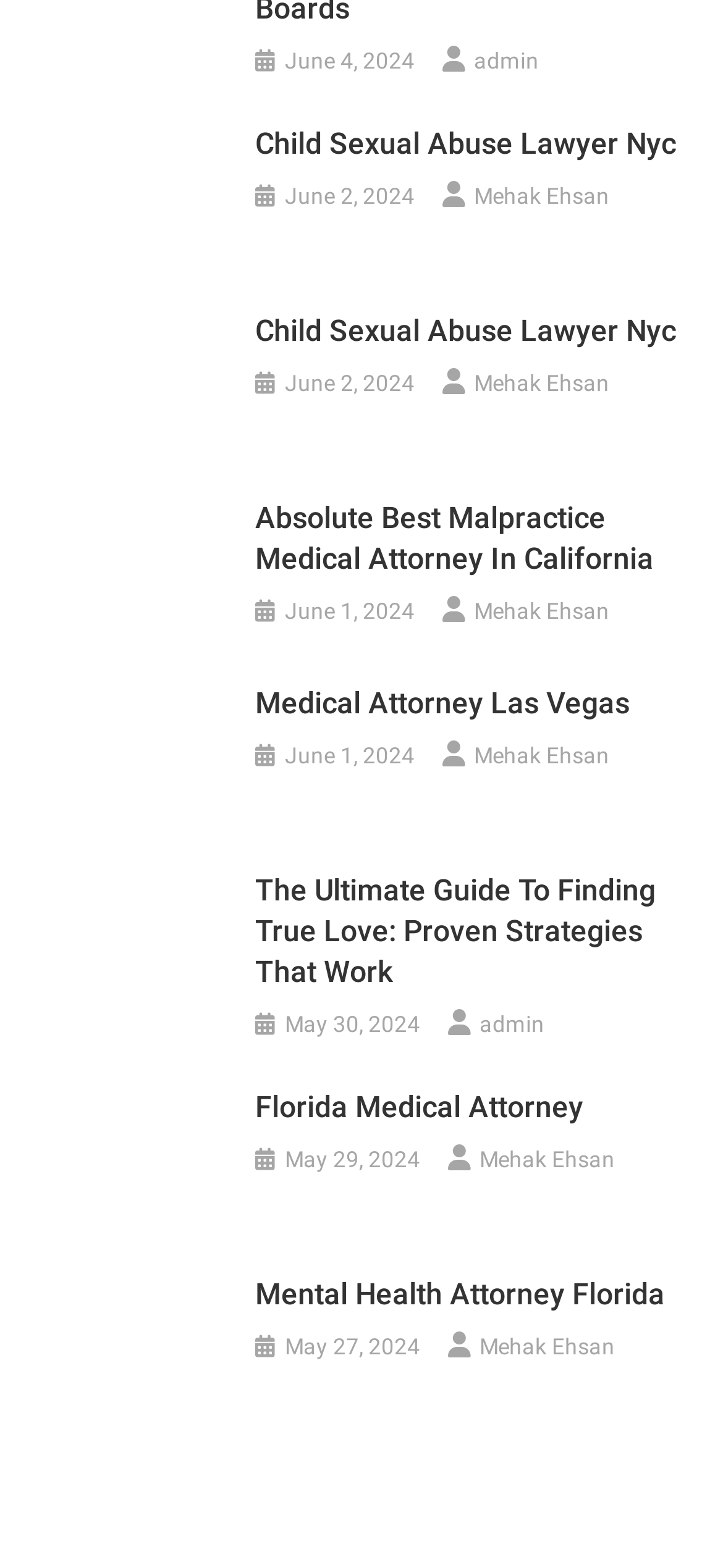Please specify the bounding box coordinates of the clickable section necessary to execute the following command: "check the post dated June 2, 2024".

[0.394, 0.114, 0.573, 0.139]